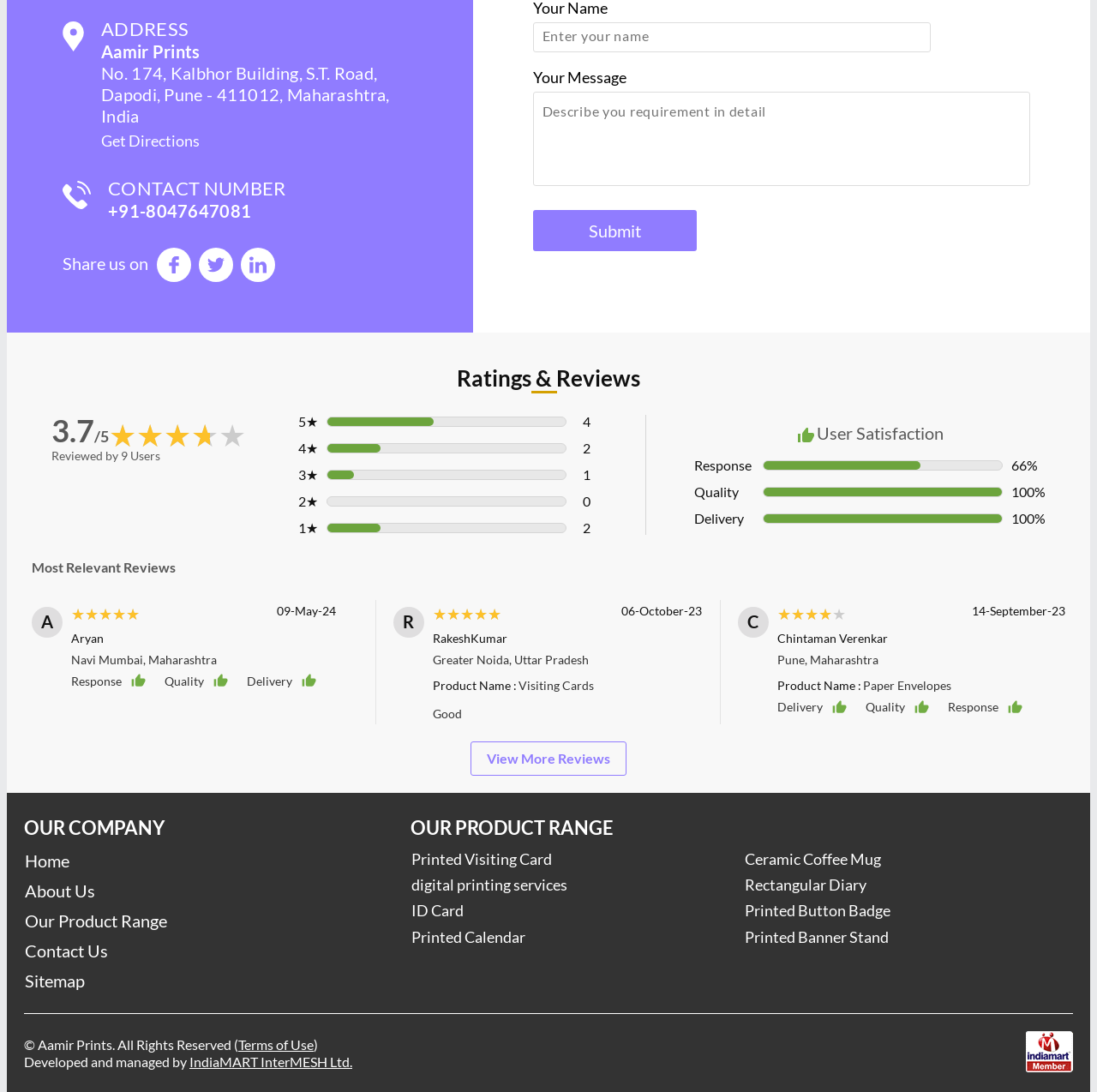How many users have reviewed the company?
Based on the image content, provide your answer in one word or a short phrase.

9